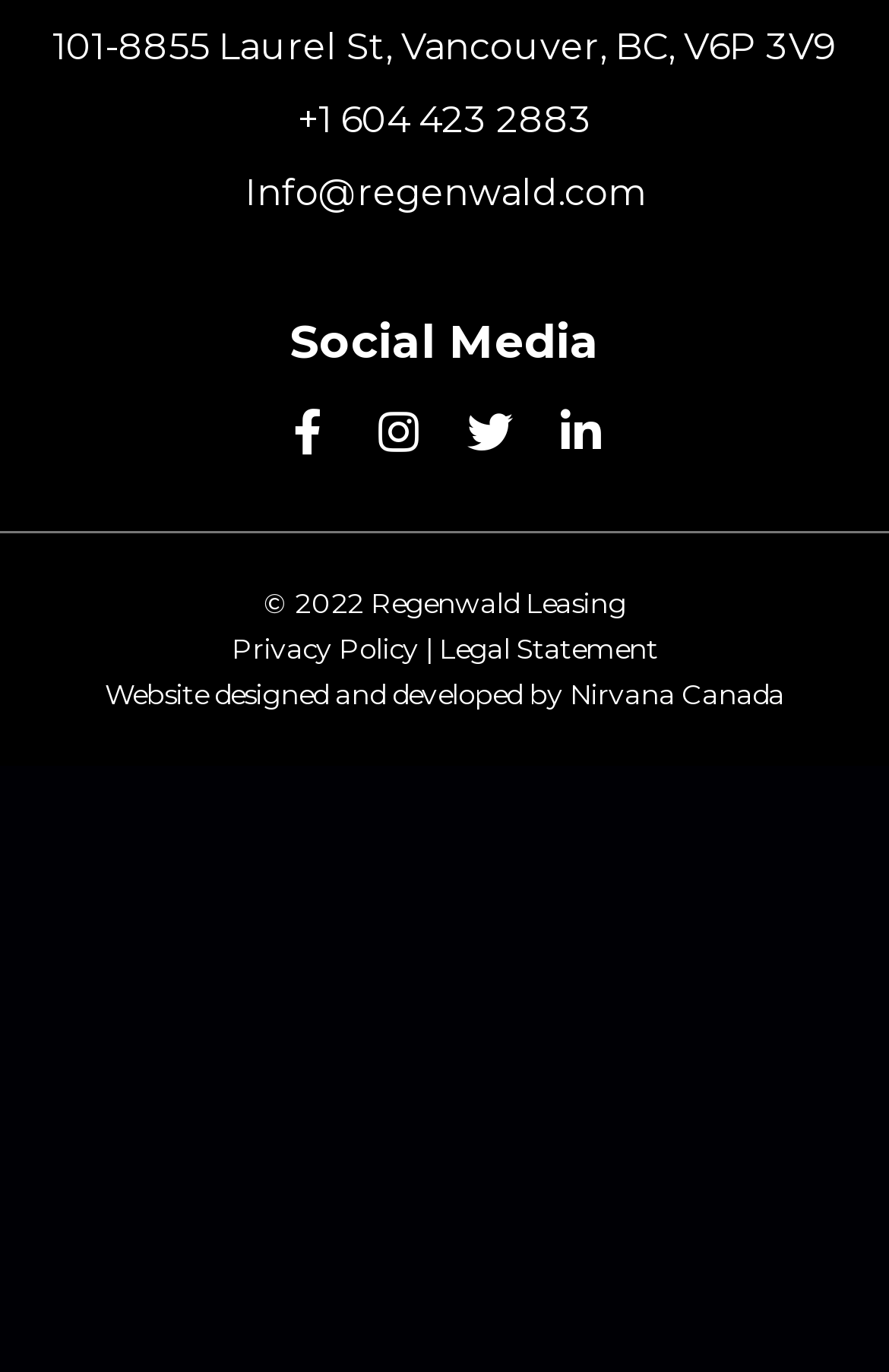Please find the bounding box coordinates of the element that must be clicked to perform the given instruction: "Send an email". The coordinates should be four float numbers from 0 to 1, i.e., [left, top, right, bottom].

[0.276, 0.119, 0.724, 0.163]